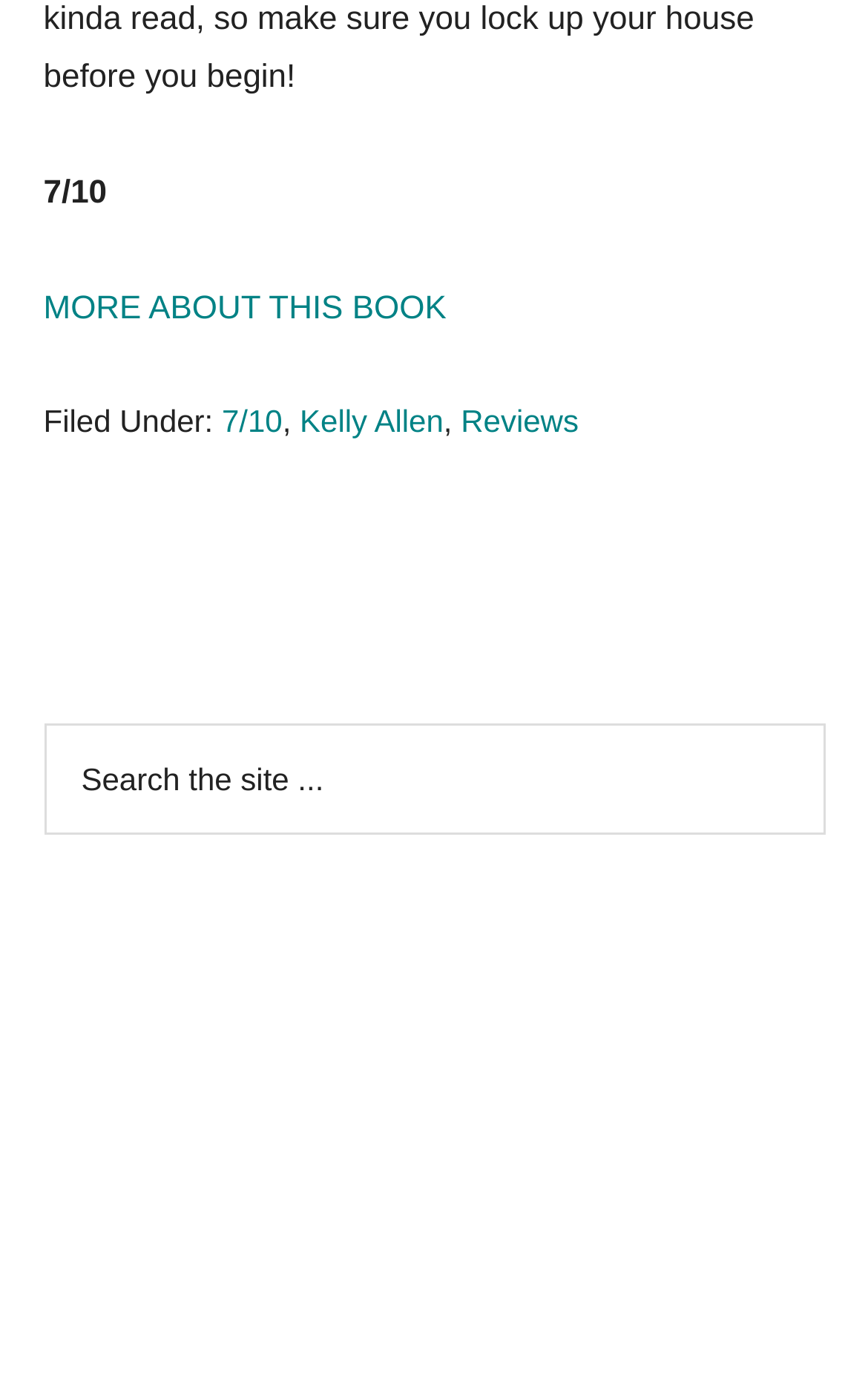What category is the book review filed under?
Please describe in detail the information shown in the image to answer the question.

The book review is filed under the category 'Reviews', which is mentioned in the footer section of the webpage along with the author's name and rating.